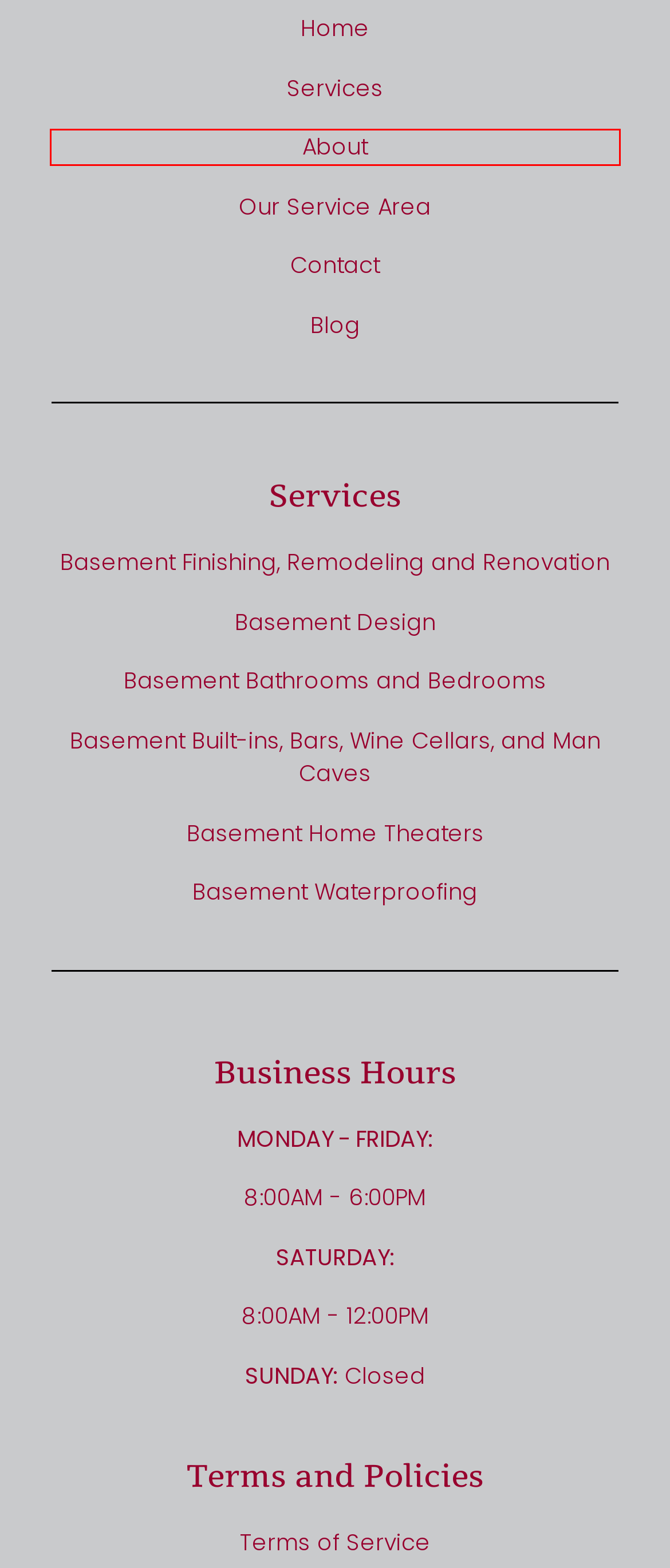Review the webpage screenshot provided, noting the red bounding box around a UI element. Choose the description that best matches the new webpage after clicking the element within the bounding box. The following are the options:
A. Privacy Policy - Newton Basement Finishing
B. Price to Finish Basement | Basement Finishing Newton MA
C. Our Service Area | Newton Basement Finishing MA
D. Blog
E. Basement Home Theater Installation Service in Massachusetts
F. About Newton Basement Finishing | Best Basement Finishing in MA
G. Finish Your Basements With Bar, Man Cave and Built in Cabinets
H. Basement Bathroom & Bedroom Designs in Newton, MA

F